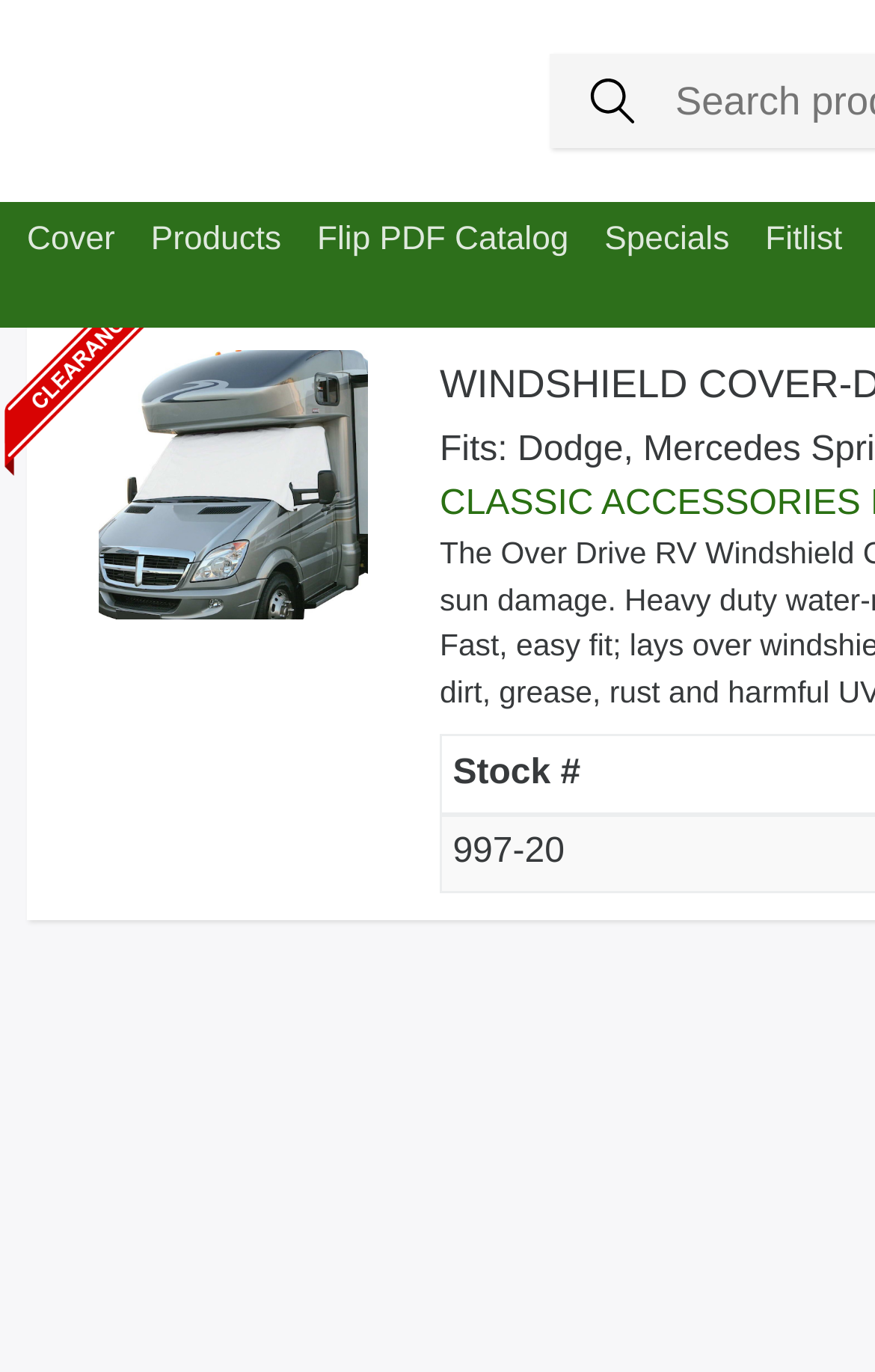Explain the webpage's layout and main content in detail.

The webpage is titled "RV MOBILE" and has a prominent image at the top left corner, taking up about a third of the screen width. To the right of the image, there is a link with no descriptive text. 

Below the top section, there is a navigation menu with five links: "Cover", "Products", "Flip PDF Catalog", "Specials", and "Fitlist", arranged horizontally from left to right. 

On the left side of the page, there is a button with an image inside, positioned below the navigation menu. The button is about half the width of the navigation menu links. 

Additionally, there is a small image at the top right corner of the page, which appears to be a separate element from the other UI components.